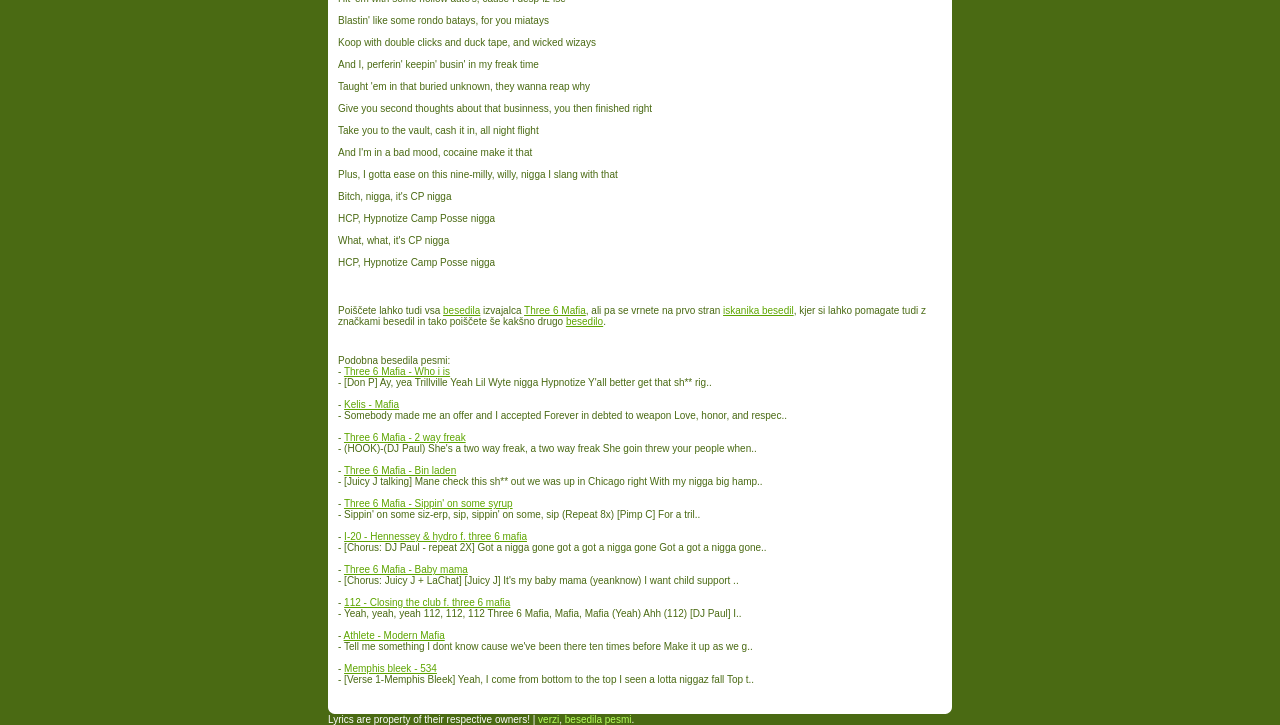With reference to the image, please provide a detailed answer to the following question: What is the purpose of the links on this webpage?

The links on this webpage appear to be related to similar songs and artists, allowing users to explore and discover new music. By clicking on these links, users can find lyrics and information about other songs that are similar to the one currently being displayed.